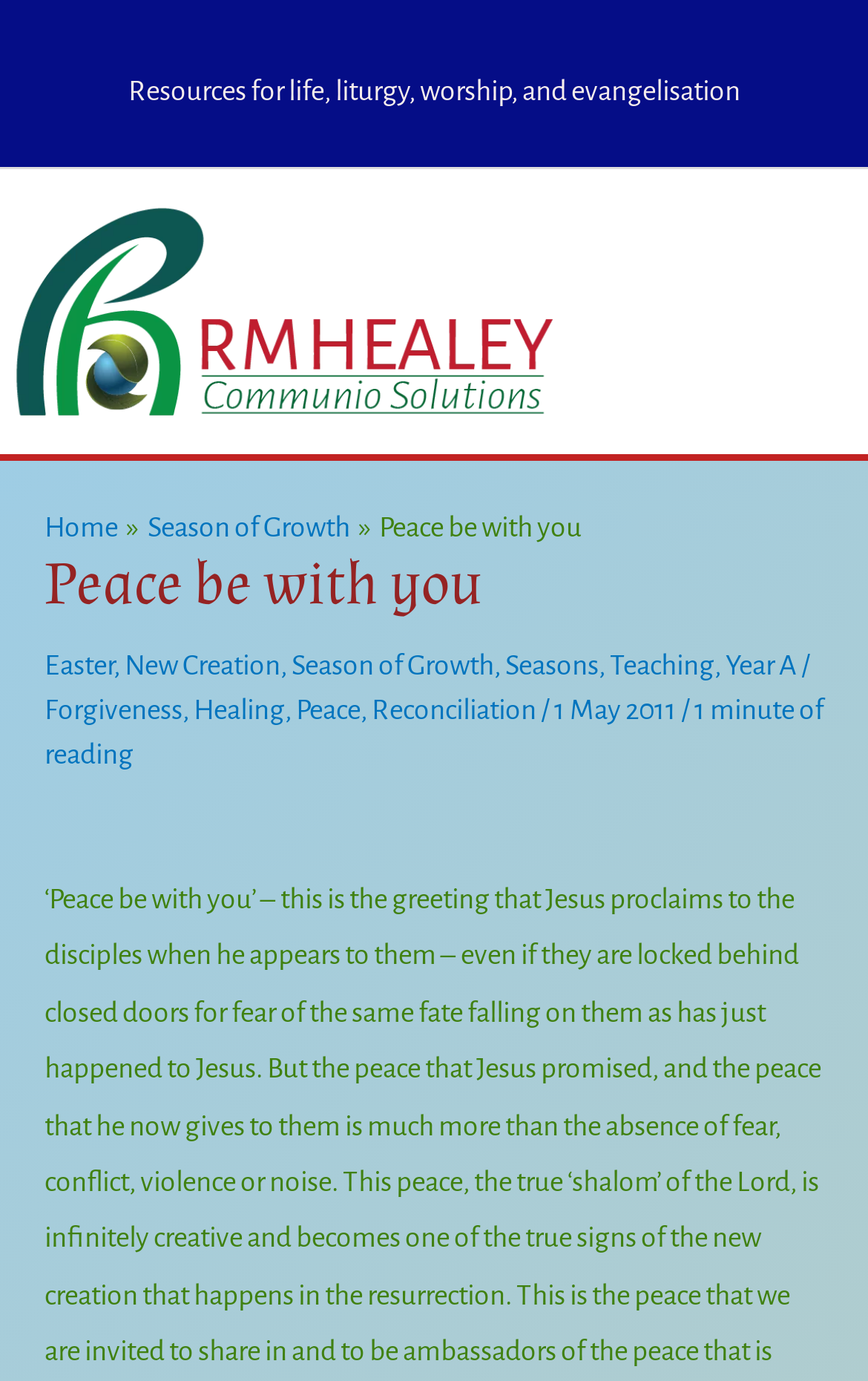Provide a thorough summary of the webpage.

The webpage appears to be a blog or article page focused on Christian themes, specifically the greeting "Peace be with you" proclaimed by Jesus to his disciples. 

At the top of the page, there is a header section with the title "Resources for life, liturgy, worship, and evangelisation" and a link to "RMHealey" accompanied by an image. 

To the right of the header section, there is a main menu button that, when expanded, reveals a navigation section with breadcrumbs. The breadcrumbs include links to "Home", "Season of Growth", and the current page, "Peace be with you". 

Below the header section, there is a prominent heading that repeats the phrase "Peace be with you". This is followed by a series of links to related topics, including "Easter", "New Creation", "Season of Growth", "Seasons", "Teaching", "Year A", "Forgiveness", "Healing", "Peace", and "Reconciliation". These links are separated by commas and a forward slash. 

The page also displays the date "1 May 2011" and an estimate of the reading time, "1 minute of reading".